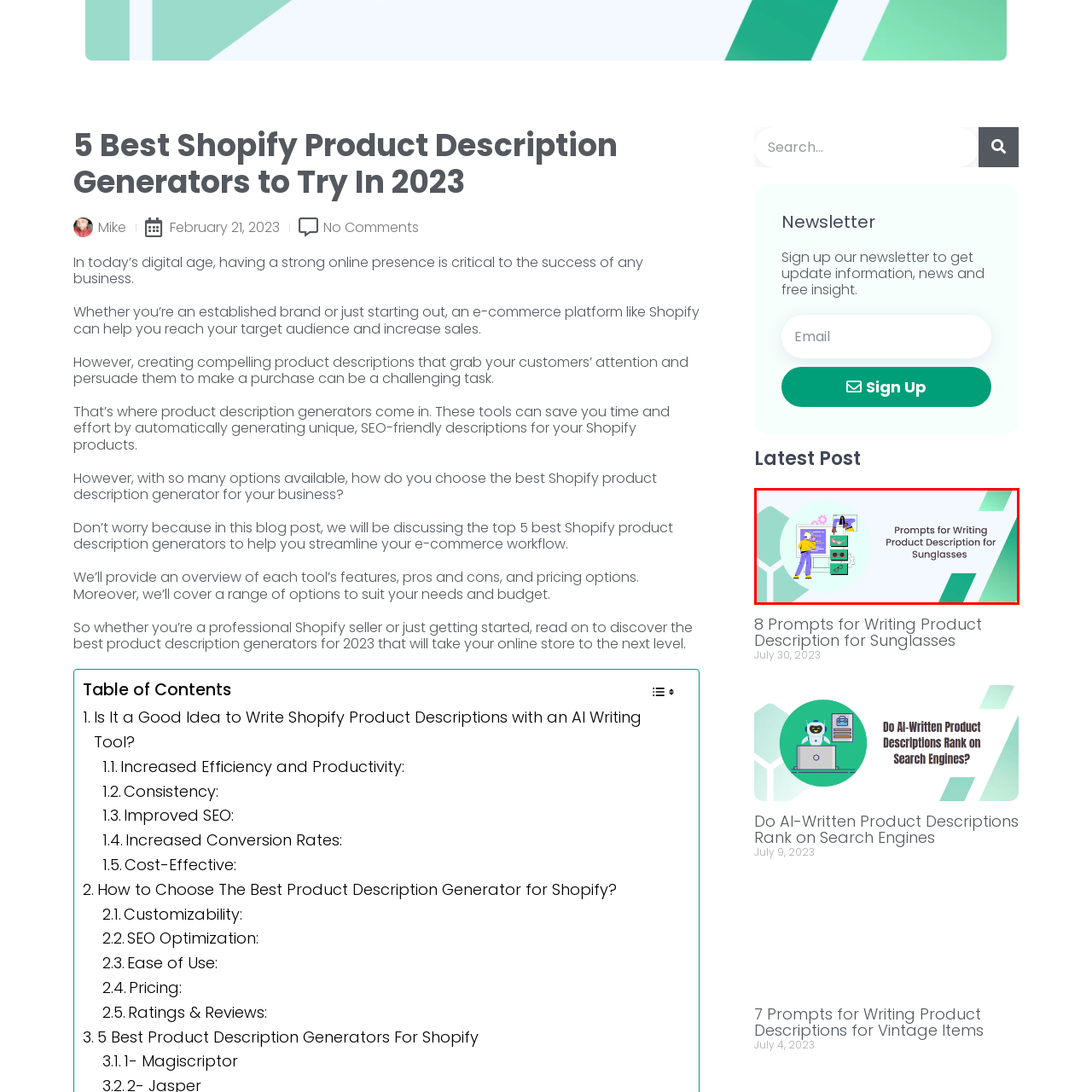Describe extensively the image content marked by the red bounding box.

The image features a visually engaging design titled "Prompts for Writing Product Description for Sunglasses." On the left side, an illustration depicts a person interacting with a digital screen displaying various styles of sunglasses, emphasizing creativity and innovation in crafting product descriptions. The right side prominently displays the title in a modern font, suggesting a focus on effective writing techniques for e-commerce. The overall aesthetic is colorful and dynamic, aimed at attracting online sellers looking to enhance their product listings, particularly for sunglasses. This image serves as a compelling visual introduction to strategies for writing persuasive and attractive product descriptions that resonate with consumers.